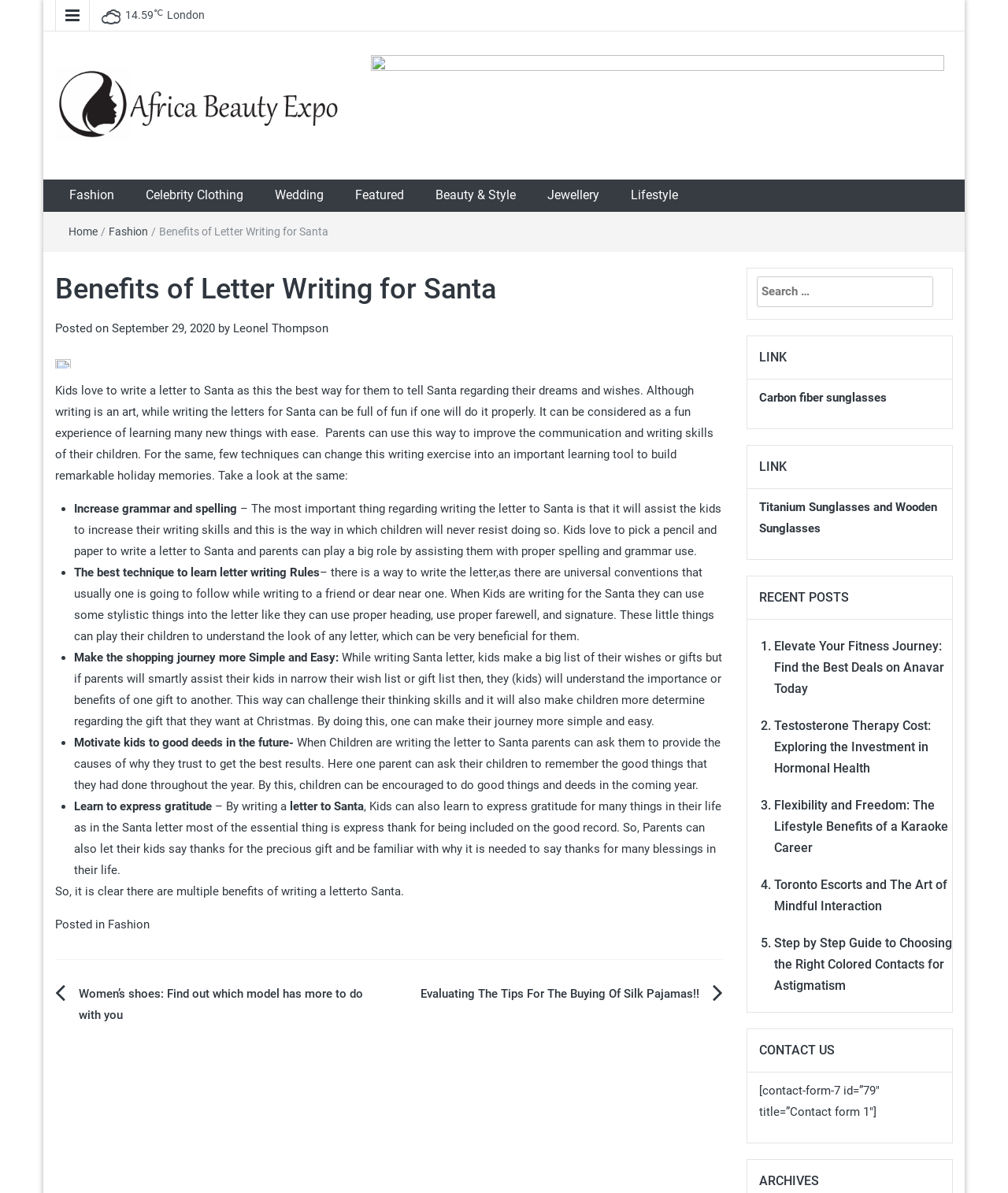Find the bounding box coordinates of the element's region that should be clicked in order to follow the given instruction: "View recent posts". The coordinates should consist of four float numbers between 0 and 1, i.e., [left, top, right, bottom].

[0.741, 0.483, 0.945, 0.519]